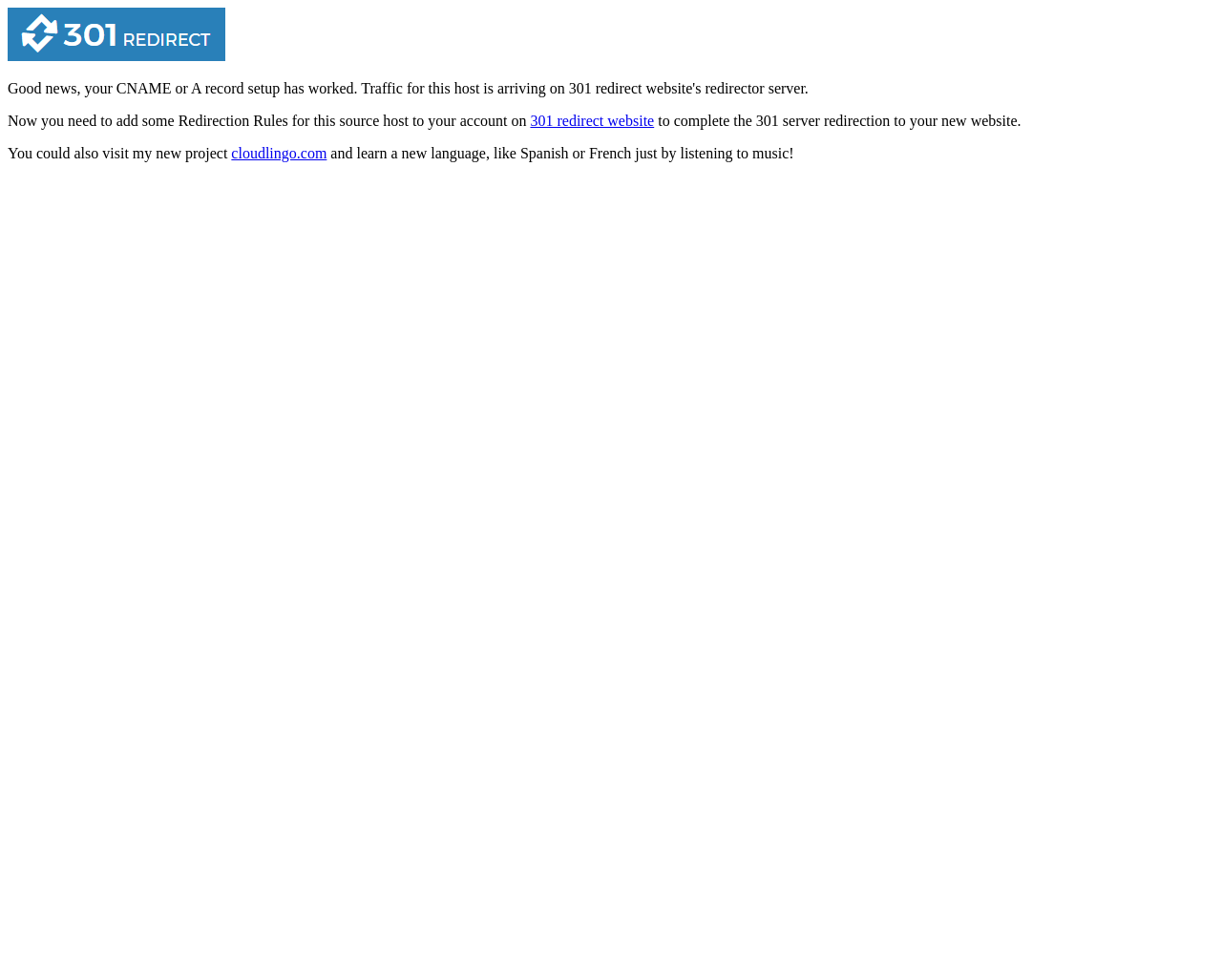What type of redirection is mentioned?
Answer with a single word or phrase by referring to the visual content.

301 redirect